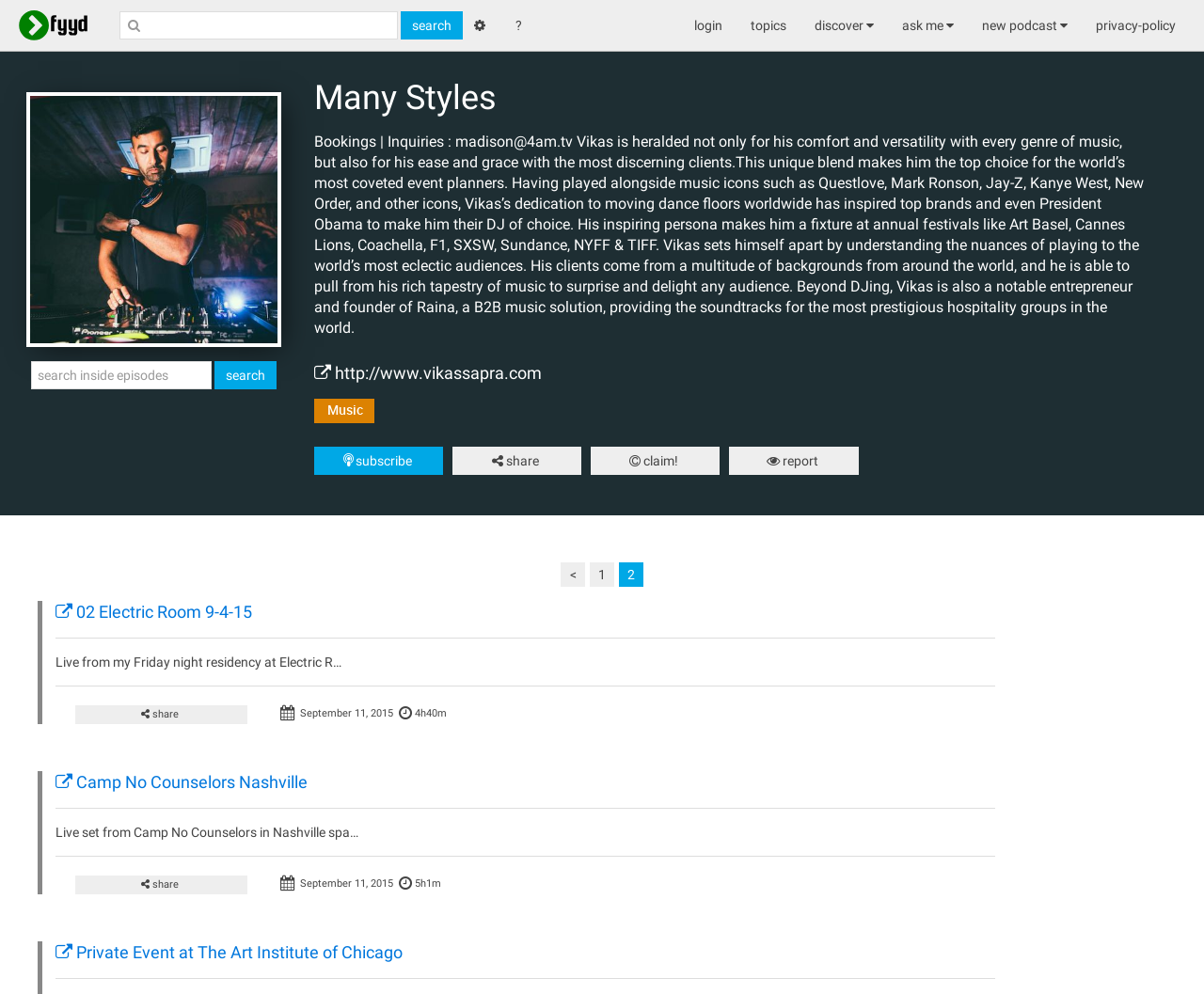Based on what you see in the screenshot, provide a thorough answer to this question: What is the name of the event where Vikas played at the Art Institute of Chicago?

The webpage has a heading 'Private Event at The Art Institute of Chicago' which suggests that Vikas played at a private event at the Art Institute of Chicago.